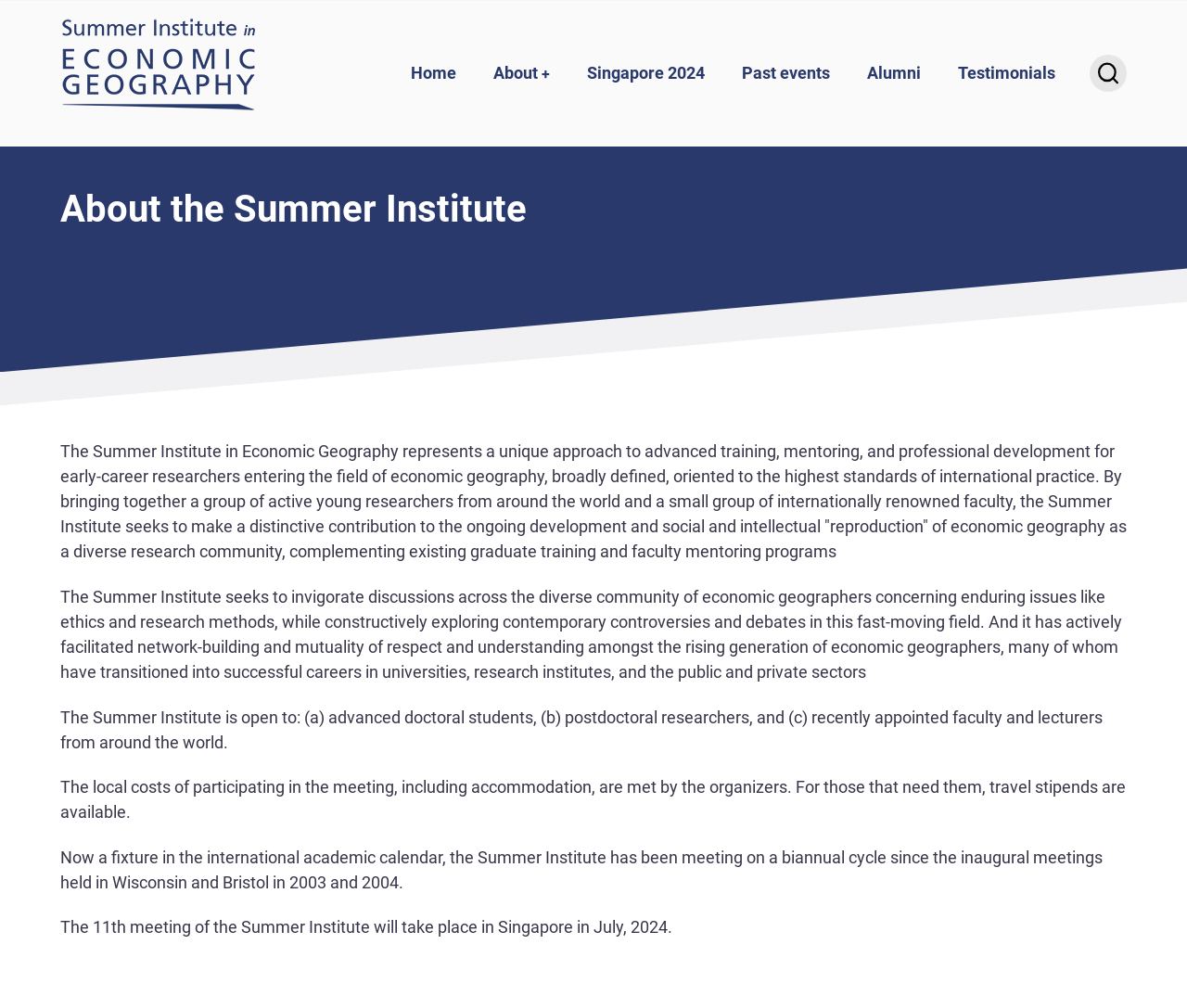Please determine the bounding box of the UI element that matches this description: Alumni. The coordinates should be given as (top-left x, top-left y, bottom-right x, bottom-right y), with all values between 0 and 1.

[0.73, 0.055, 0.777, 0.09]